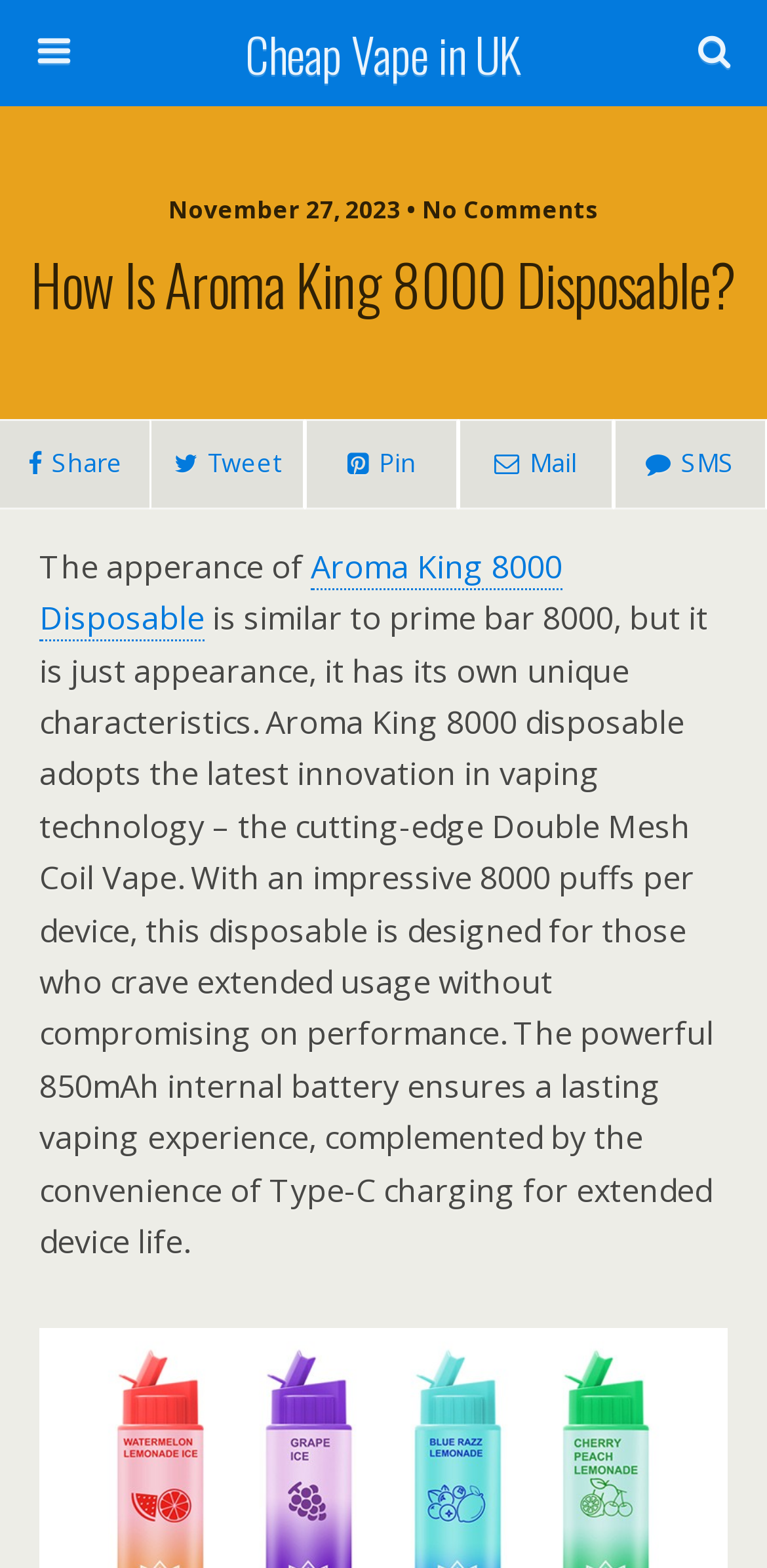Locate the primary heading on the webpage and return its text.

How Is Aroma King 8000 Disposable?